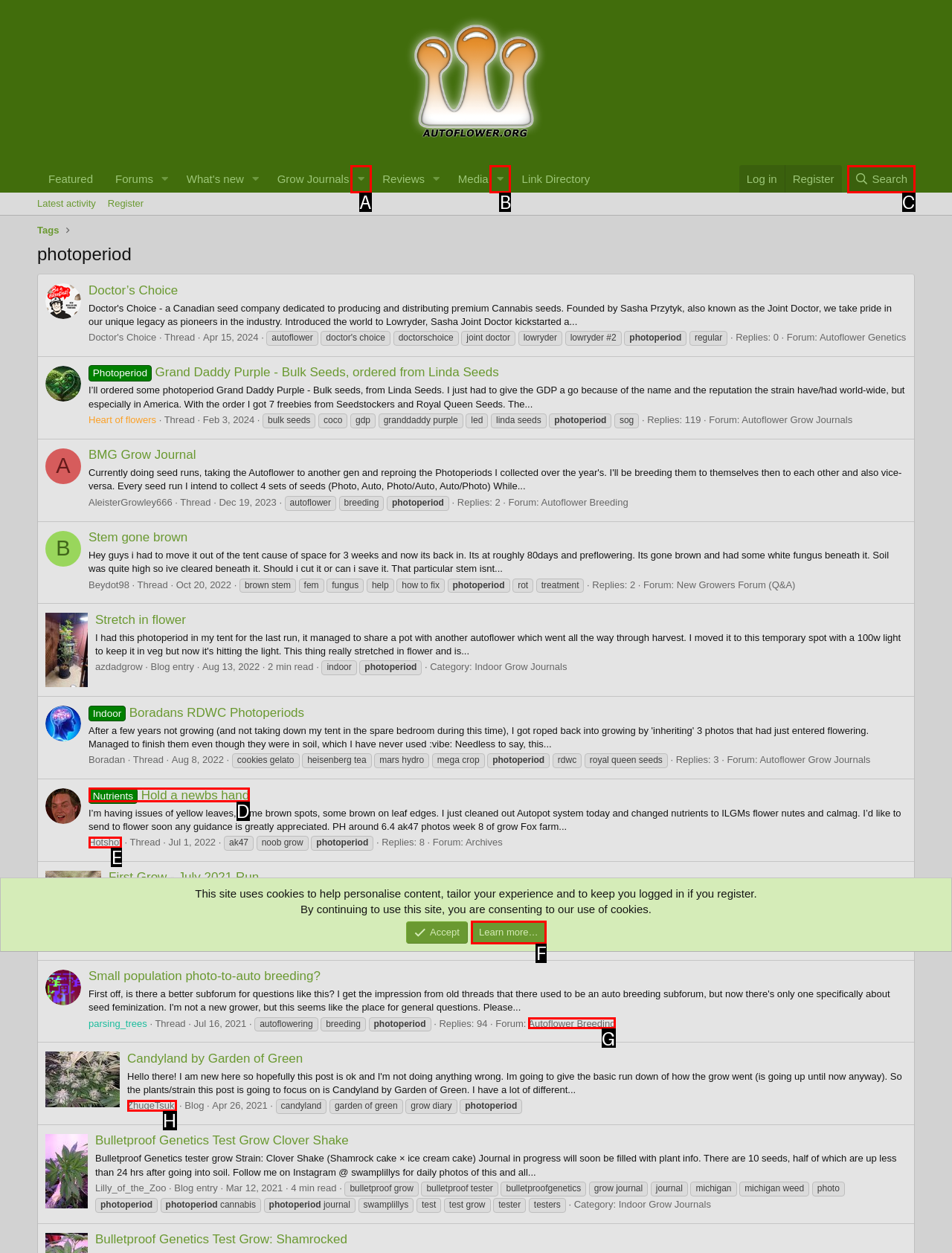Determine which HTML element should be clicked for this task: Click on Distributor link
Provide the option's letter from the available choices.

None